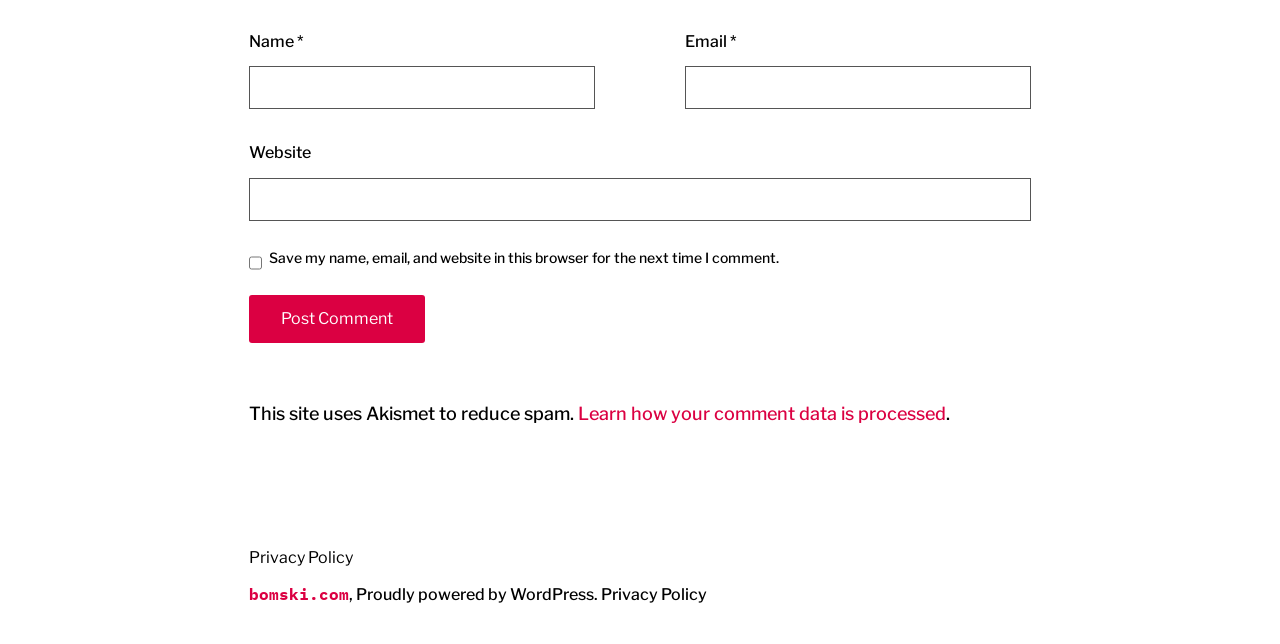Determine the bounding box coordinates of the region I should click to achieve the following instruction: "Click the link to Facial Cream". Ensure the bounding box coordinates are four float numbers between 0 and 1, i.e., [left, top, right, bottom].

None